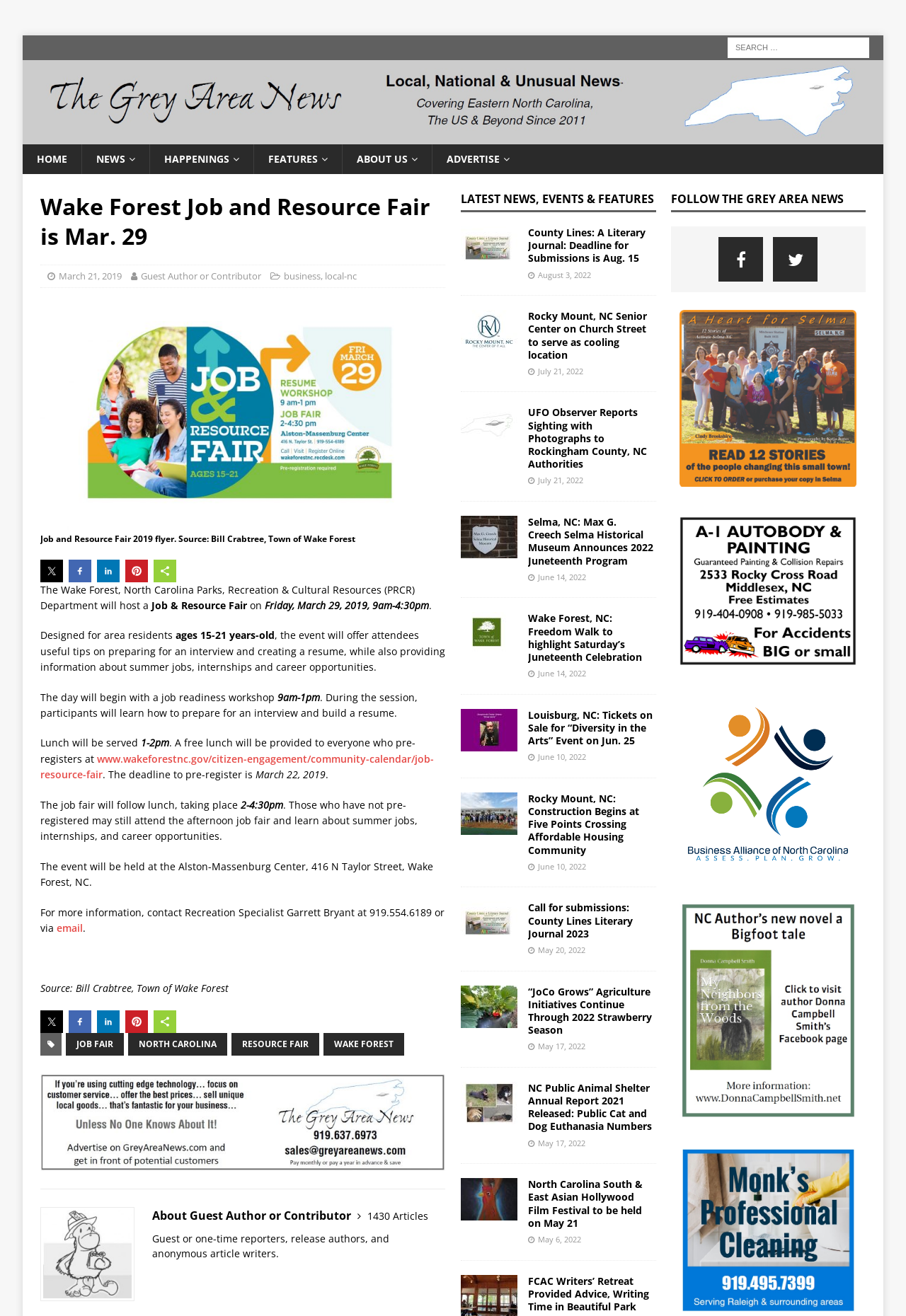Please locate the bounding box coordinates for the element that should be clicked to achieve the following instruction: "Read more about Job & Resource Fair". Ensure the coordinates are given as four float numbers between 0 and 1, i.e., [left, top, right, bottom].

[0.167, 0.455, 0.273, 0.465]